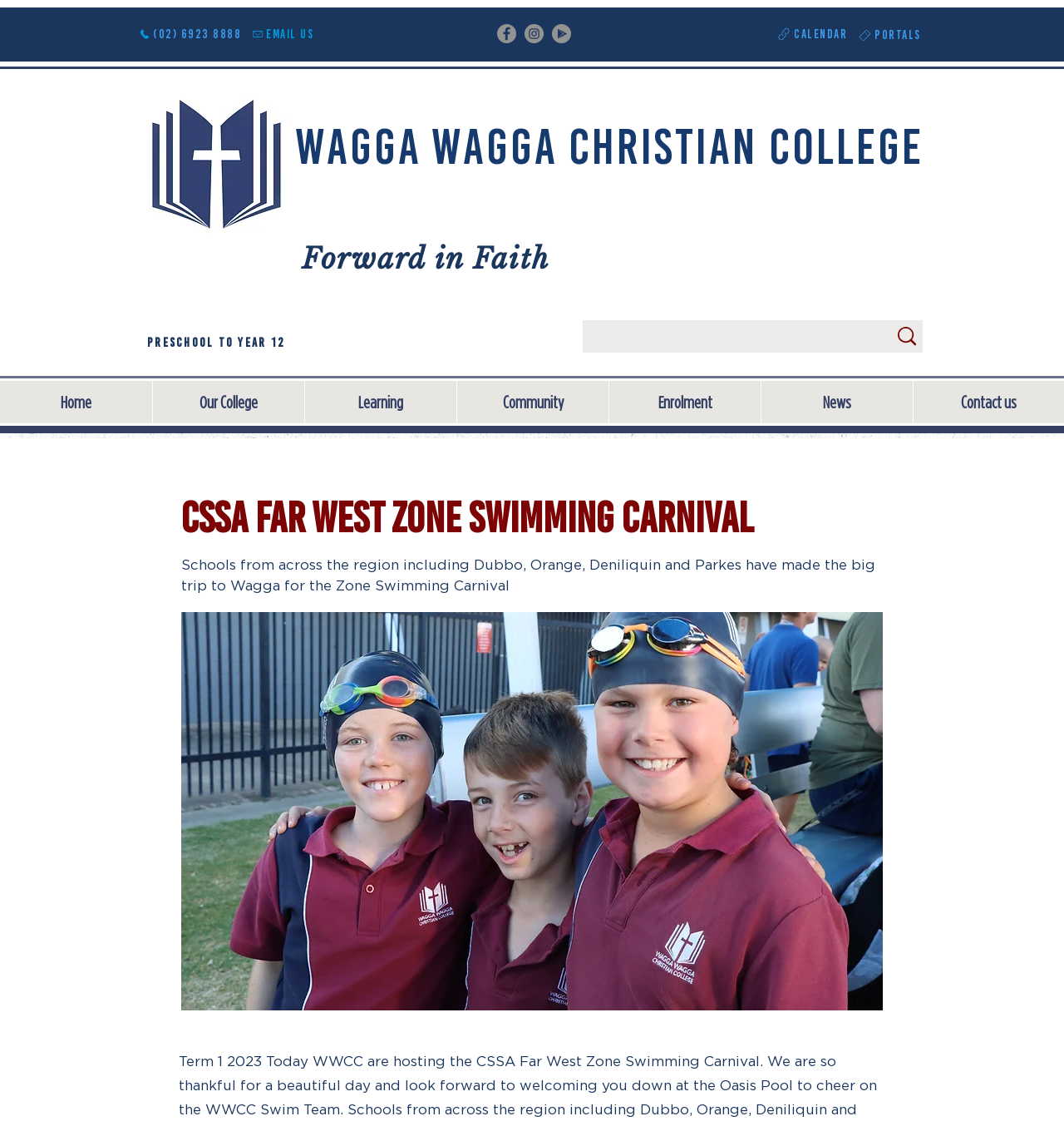Respond to the following query with just one word or a short phrase: 
What is the name of the college?

Wagga Wagga Christian College